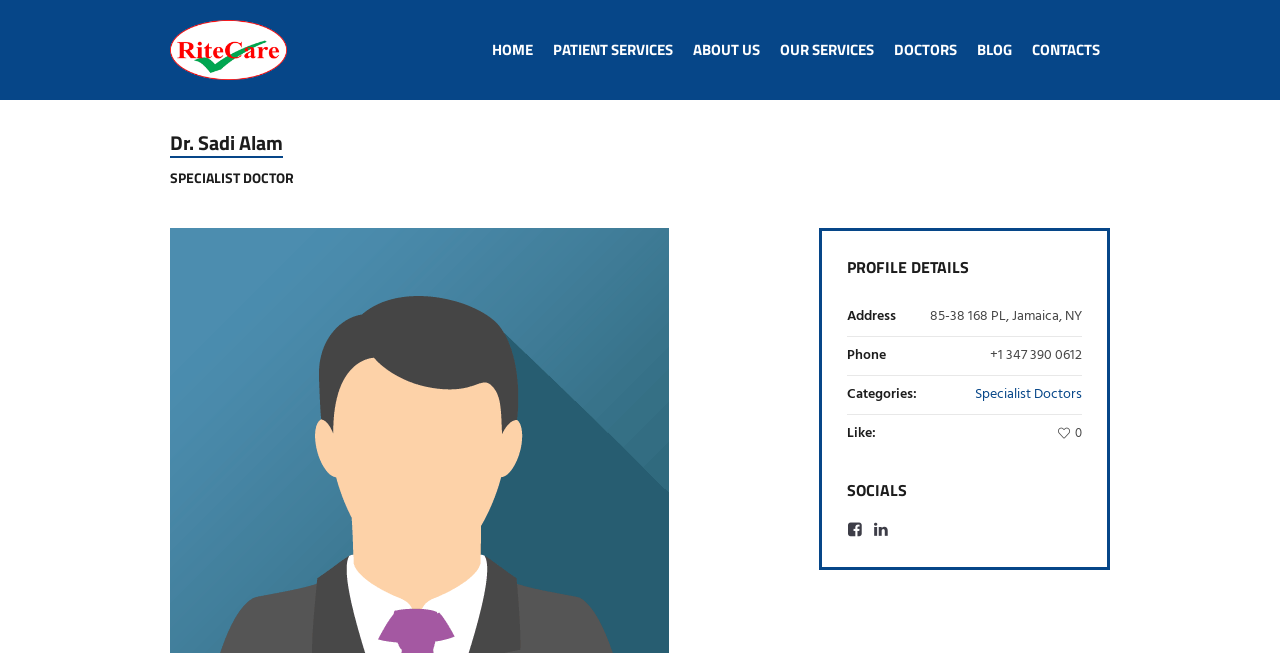Give an in-depth explanation of the webpage layout and content.

This webpage is about Dr. Sadi Alam, a specialist doctor who provides podiatric surgery and foot & ankle surgery services. At the top left of the page, there is a logo image of RiteCare Medical Office PC. 

Above the logo, there is a navigation menu with seven links: HOME, PATIENT SERVICES, ABOUT US, OUR SERVICES, DOCTORS, BLOG, and CONTACTS, which are aligned horizontally across the top of the page.

Below the navigation menu, there is a header section with two headings: "Dr. Sadi Alam" and "SPECIALIST DOCTOR". 

On the right side of the page, there is a profile section with the doctor's details. The section is divided into four tables, each containing specific information about the doctor. The first table displays the doctor's address, the second table shows the phone number, the third table lists the categories of the doctor's services, and the fourth table displays a "Like" button.

Below the profile section, there is a heading "SOCIALS" followed by two social media links.